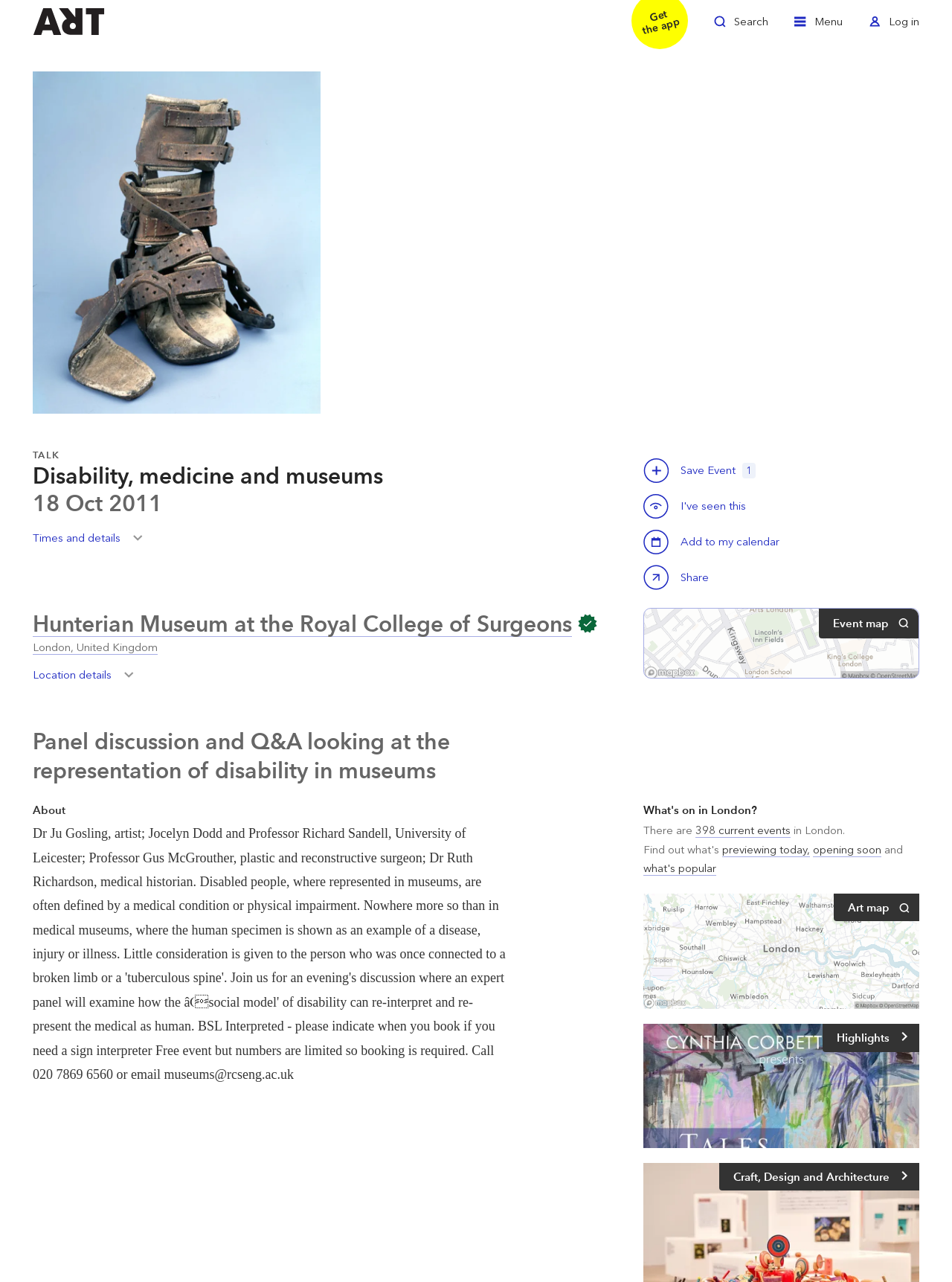Identify the bounding box coordinates for the region to click in order to carry out this instruction: "View Location details". Provide the coordinates using four float numbers between 0 and 1, formatted as [left, top, right, bottom].

[0.034, 0.52, 0.148, 0.541]